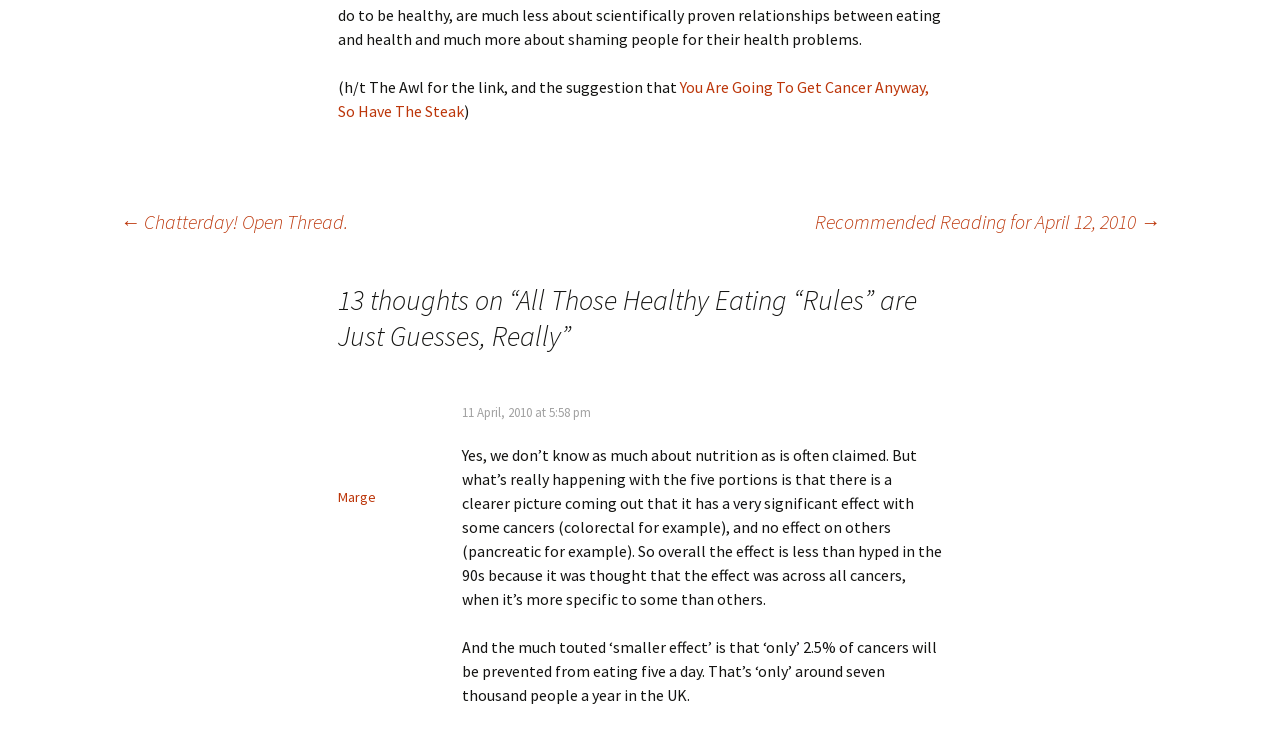Provide a one-word or short-phrase response to the question:
Who wrote the first comment?

Marge